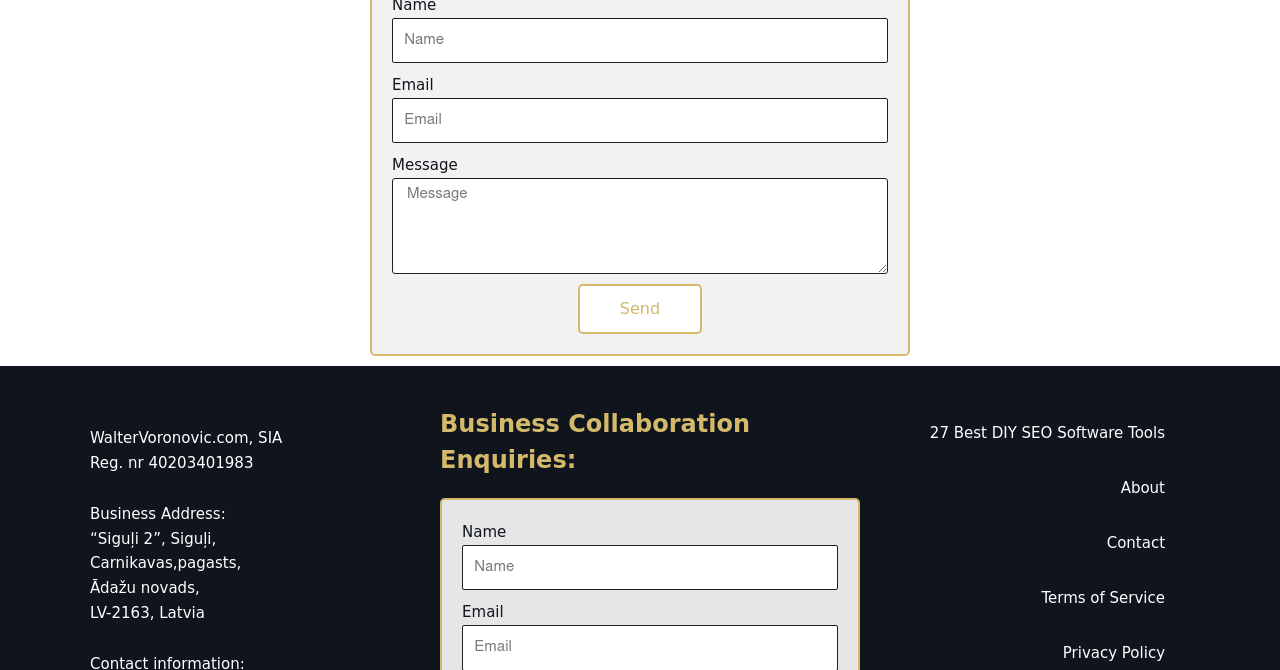Locate the bounding box coordinates of the element I should click to achieve the following instruction: "Enter your name".

[0.306, 0.026, 0.694, 0.094]